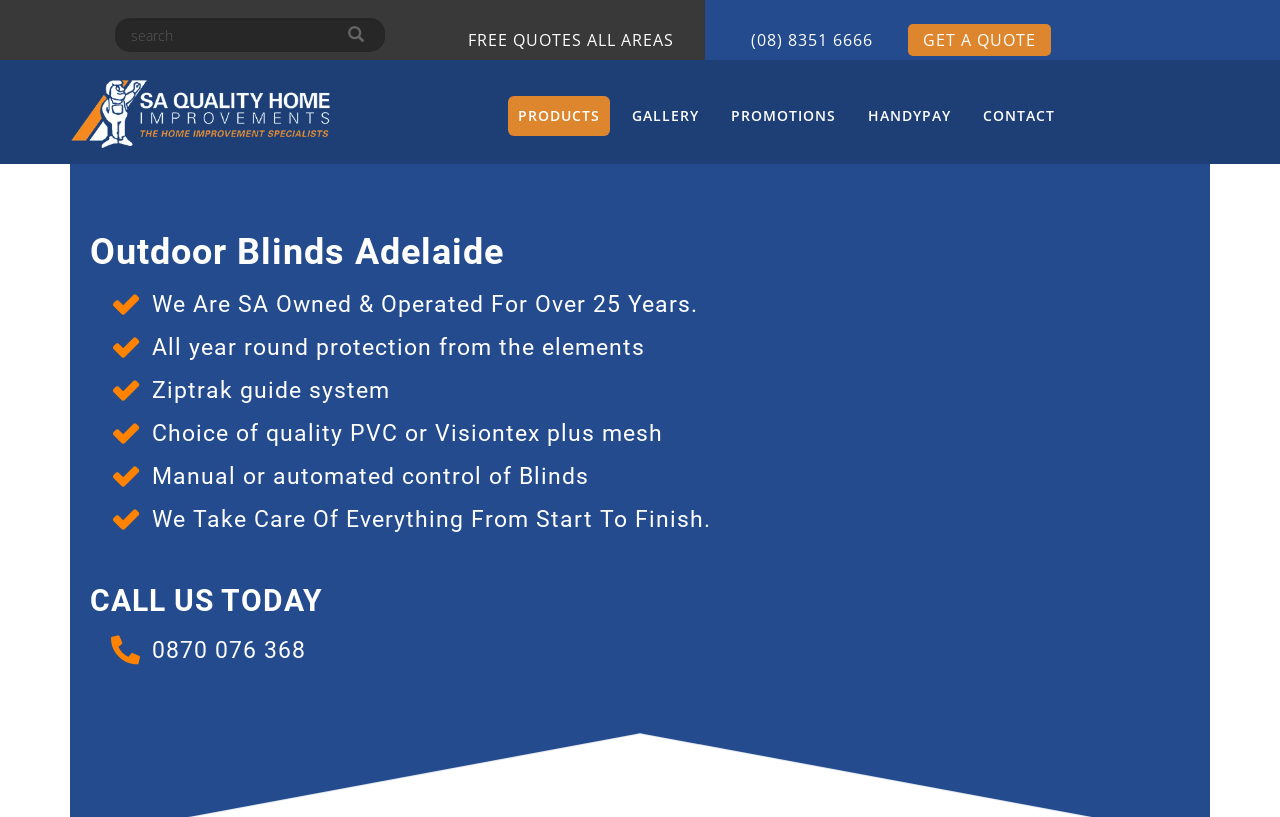What types of materials are used for outdoor blinds?
Your answer should be a single word or phrase derived from the screenshot.

PVC or Visiontex plus mesh